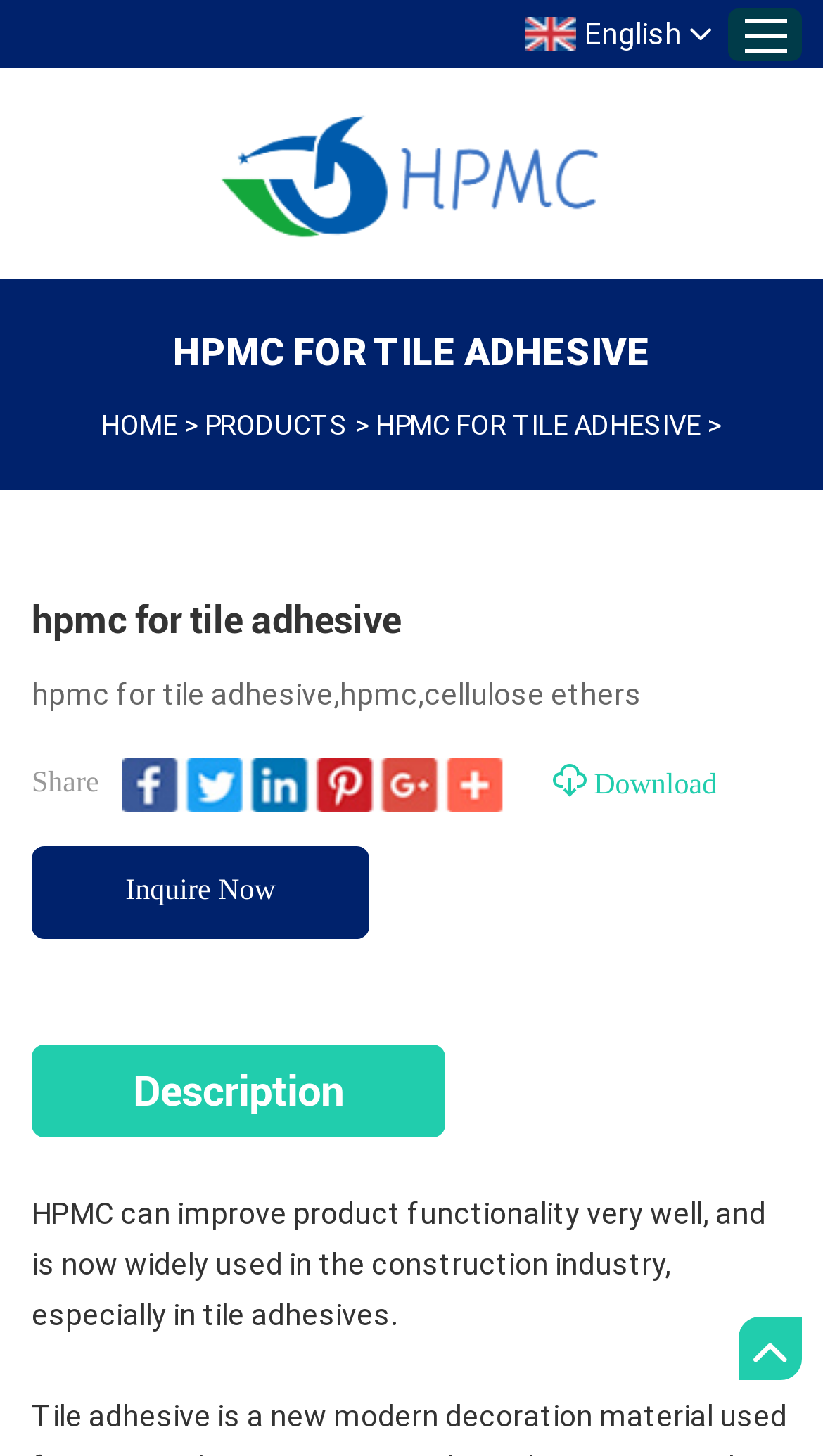Locate the bounding box coordinates of the element's region that should be clicked to carry out the following instruction: "View products". The coordinates need to be four float numbers between 0 and 1, i.e., [left, top, right, bottom].

[0.282, 0.252, 0.949, 0.301]